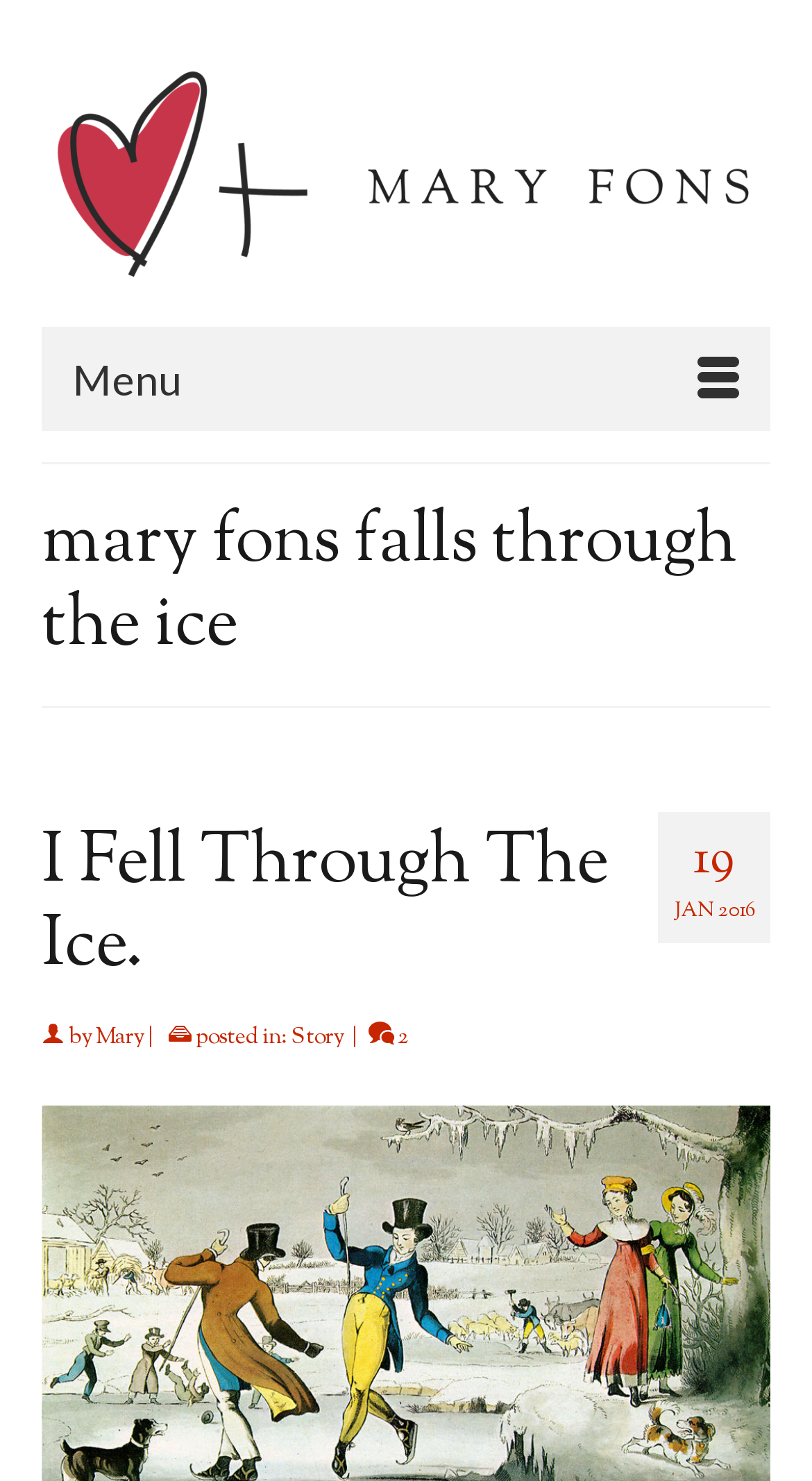What is the title of the article?
Please provide a single word or phrase answer based on the image.

I Fell Through The Ice.